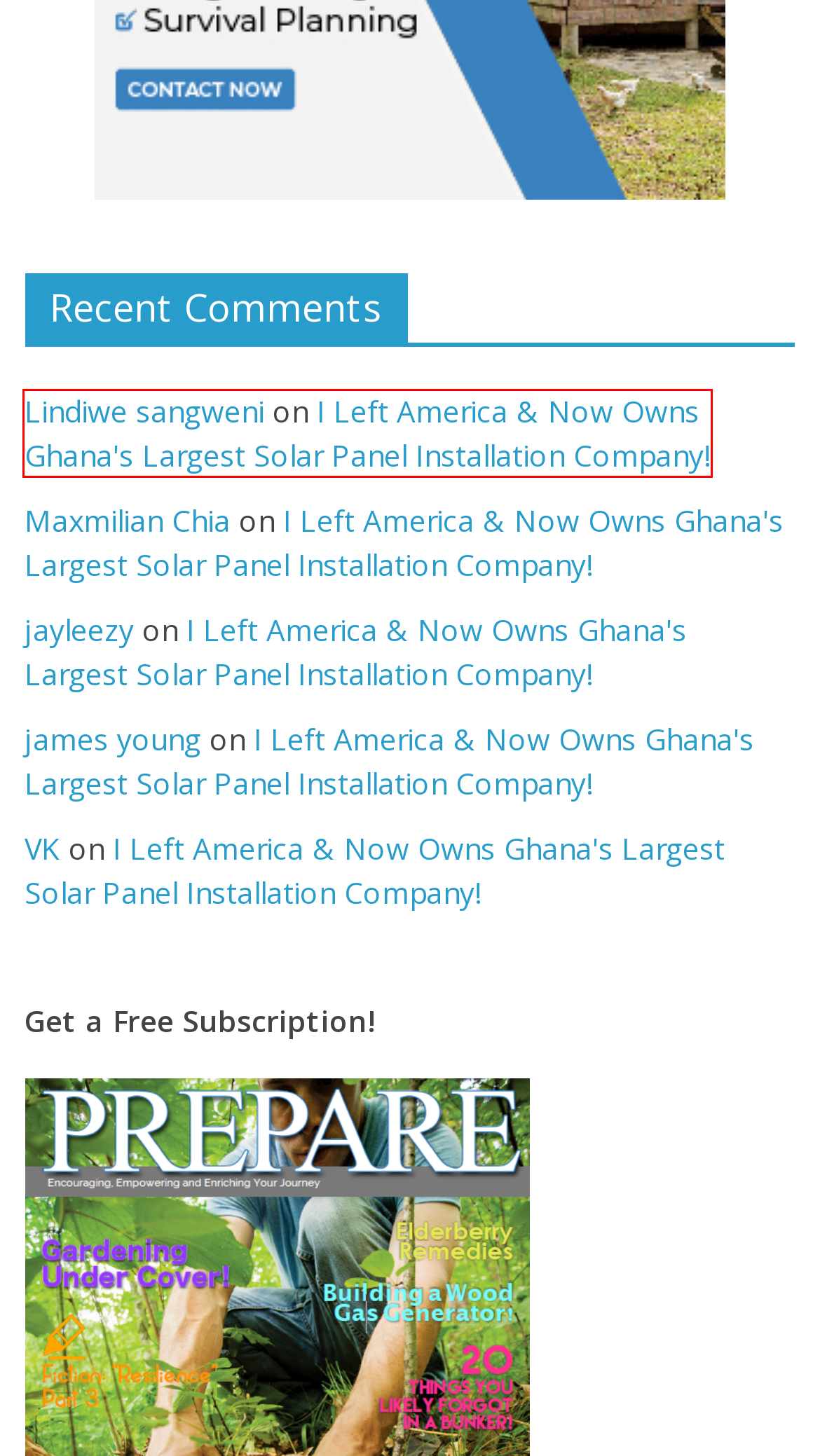You are looking at a screenshot of a webpage with a red bounding box around an element. Determine the best matching webpage description for the new webpage resulting from clicking the element in the red bounding box. Here are the descriptions:
A. Digital Subscription - PREPARE Magazine
B. Solar News  – Information and News on Solar Power
C. installing solar panels – Solar News
D. I Left America & Now Owns Ghana's Largest Solar Panel Installation Company! – Solar News
E. Solar Generators – Solar News
F. The Benefits of Switching to Solar Power: Why It’s Time to Make the Change – Solar News
G. Uncategorized – Solar News
H. Solar Power – Solar News

D